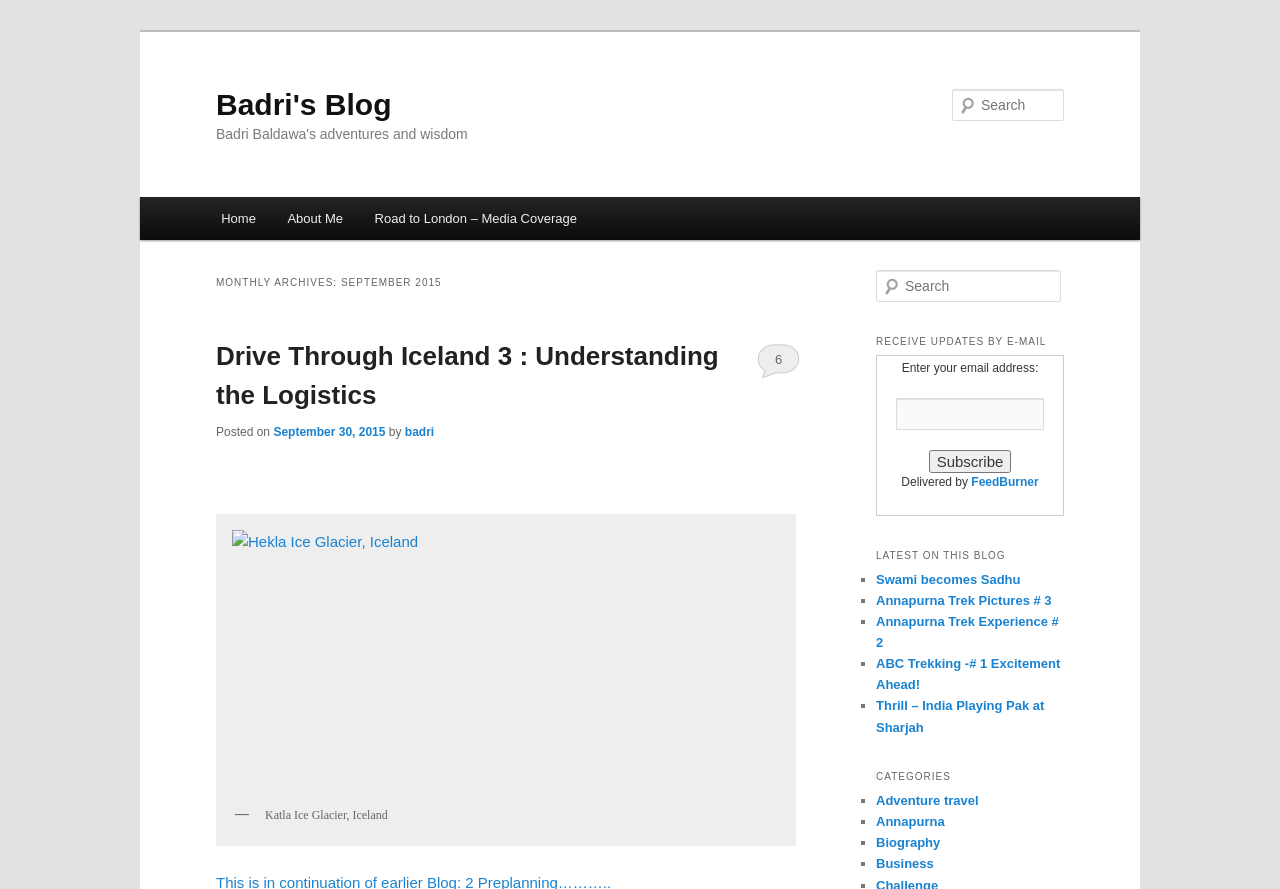Please find the bounding box coordinates of the section that needs to be clicked to achieve this instruction: "Read the post 'Drive Through Iceland 3 : Understanding the Logistics'".

[0.169, 0.384, 0.562, 0.462]